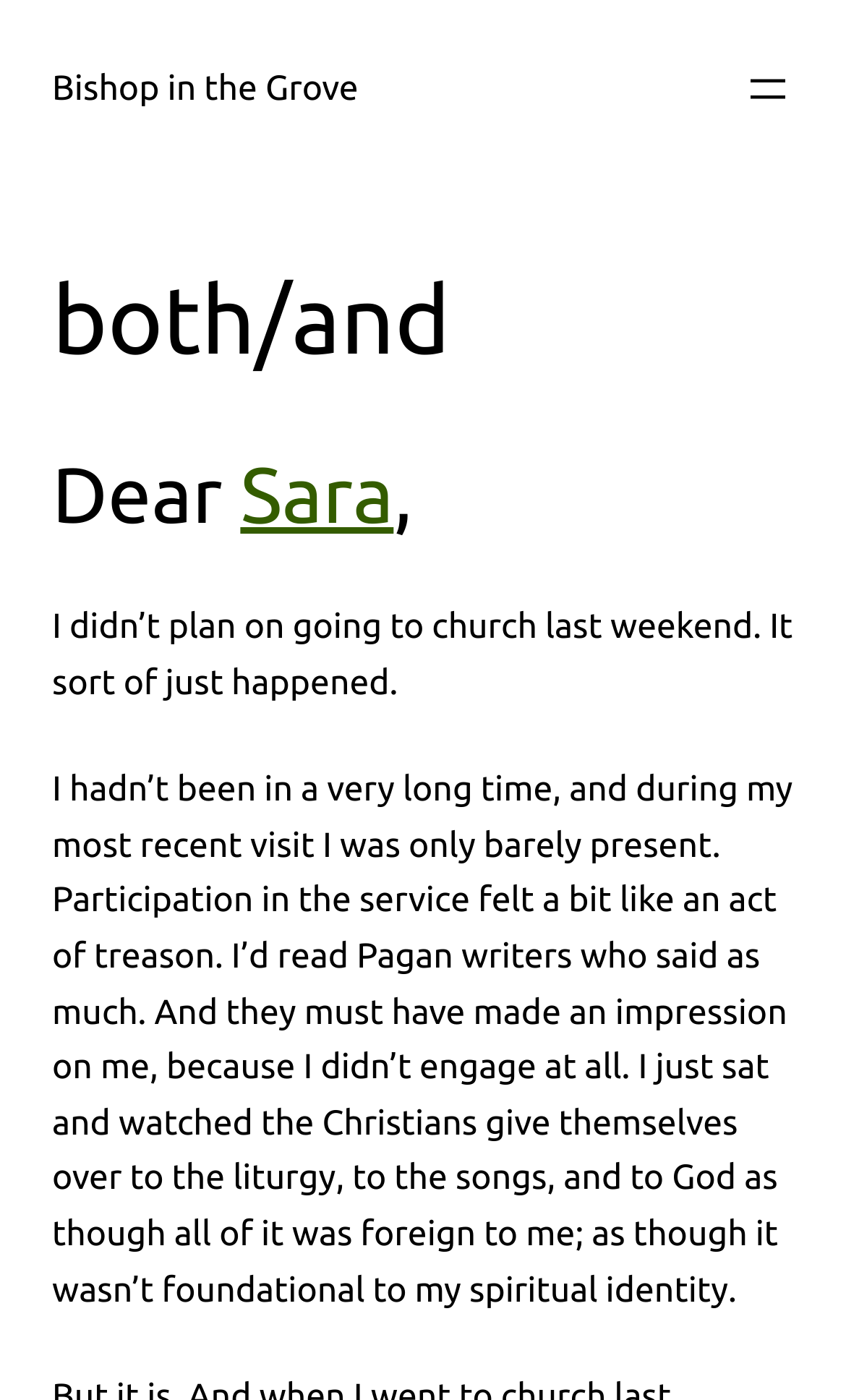Respond to the question below with a concise word or phrase:
What was the author's recent experience with church?

Didn't engage